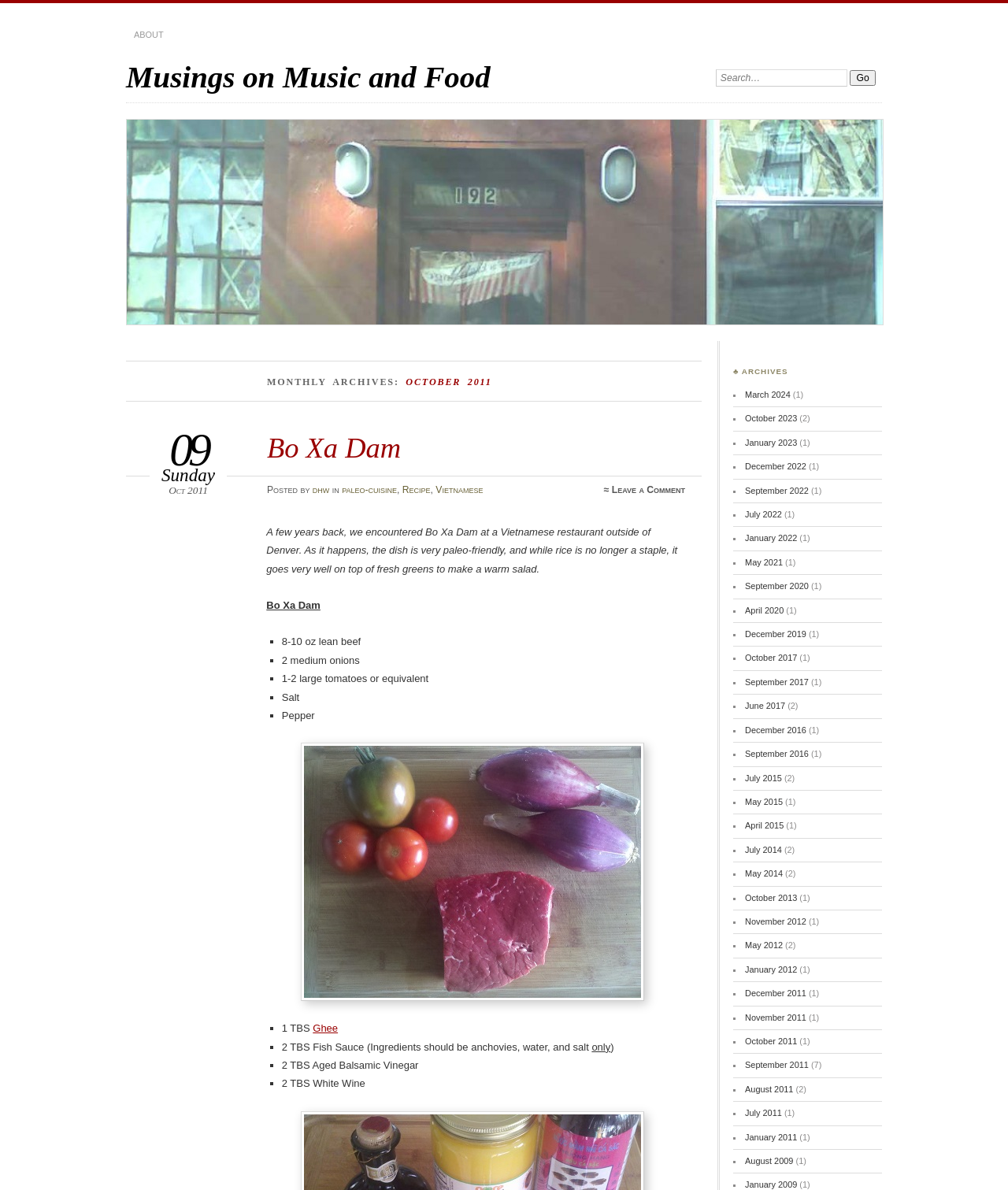Determine the bounding box coordinates of the clickable region to carry out the instruction: "Search for something".

[0.71, 0.058, 0.841, 0.073]